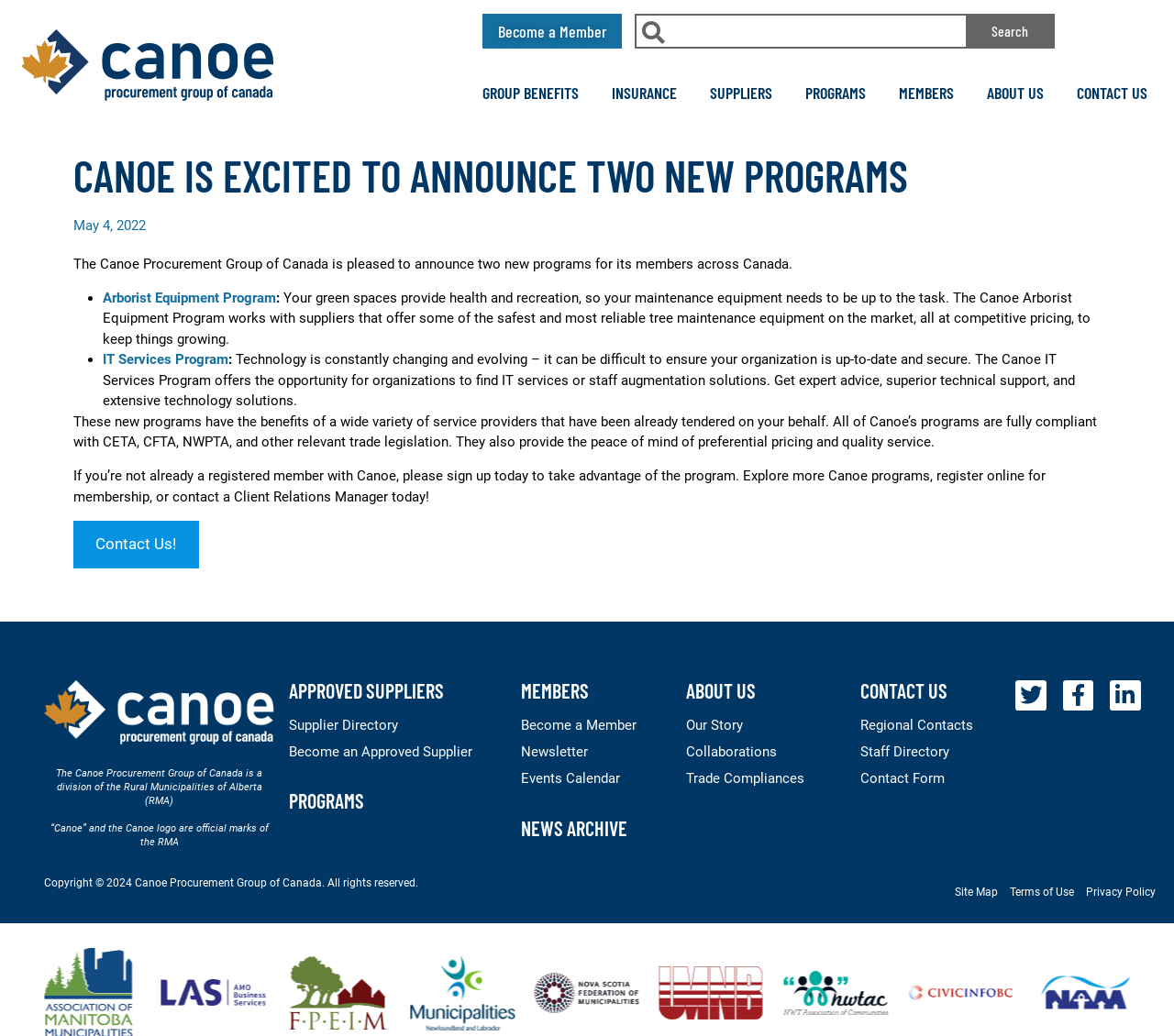What is the purpose of the Arborist Equipment Program?
Please provide a full and detailed response to the question.

The question can be answered by reading the description of the Arborist Equipment Program, which states 'Your green spaces provide health and recreation, so your maintenance equipment needs to be up to the task. The Canoe Arborist Equipment Program works with suppliers that offer some of the safest and most reliable tree maintenance equipment on the market, all at competitive pricing, to keep things growing.'